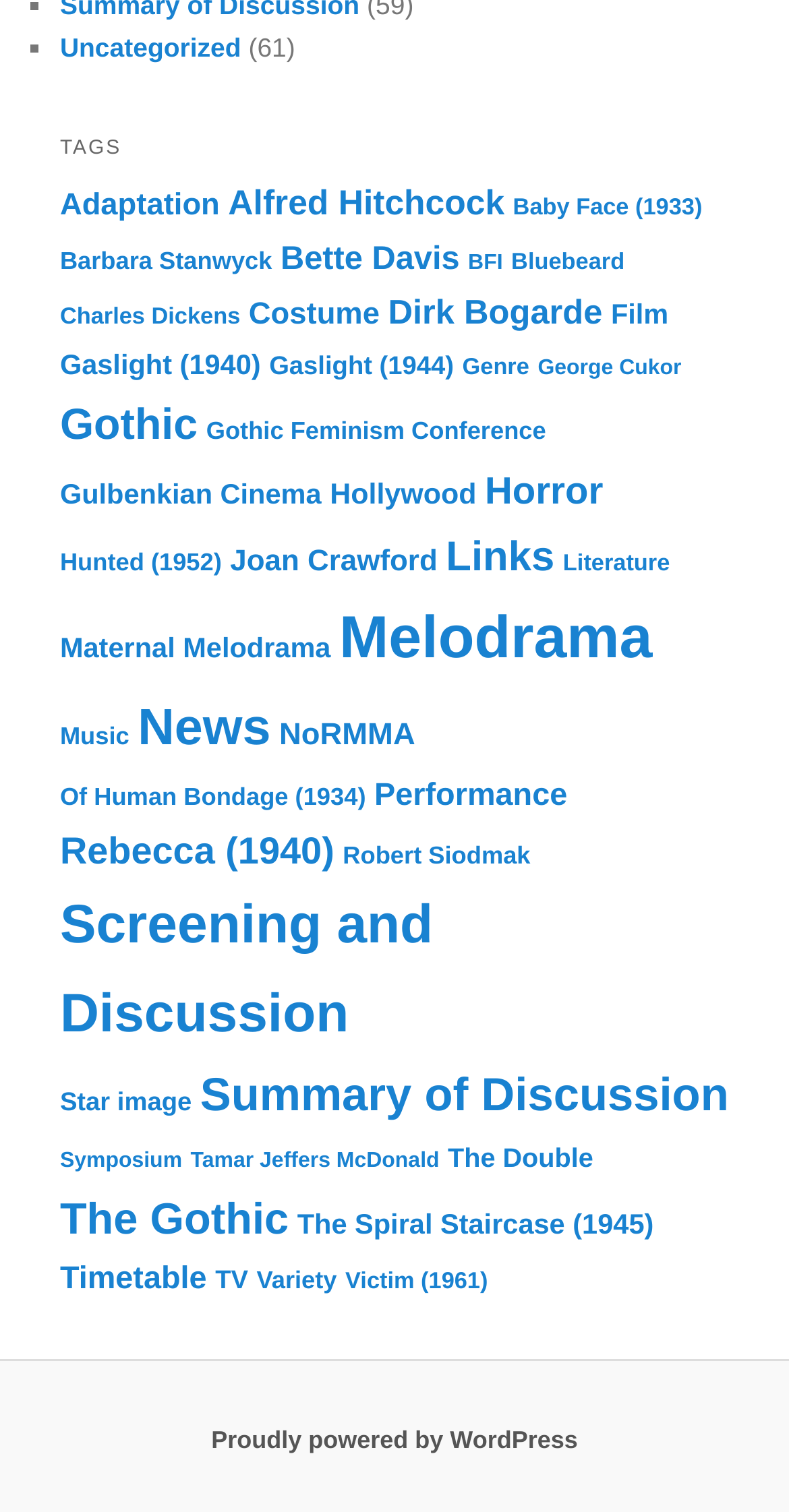Provide a brief response to the question below using one word or phrase:
What is the second category from the top?

Adaptation